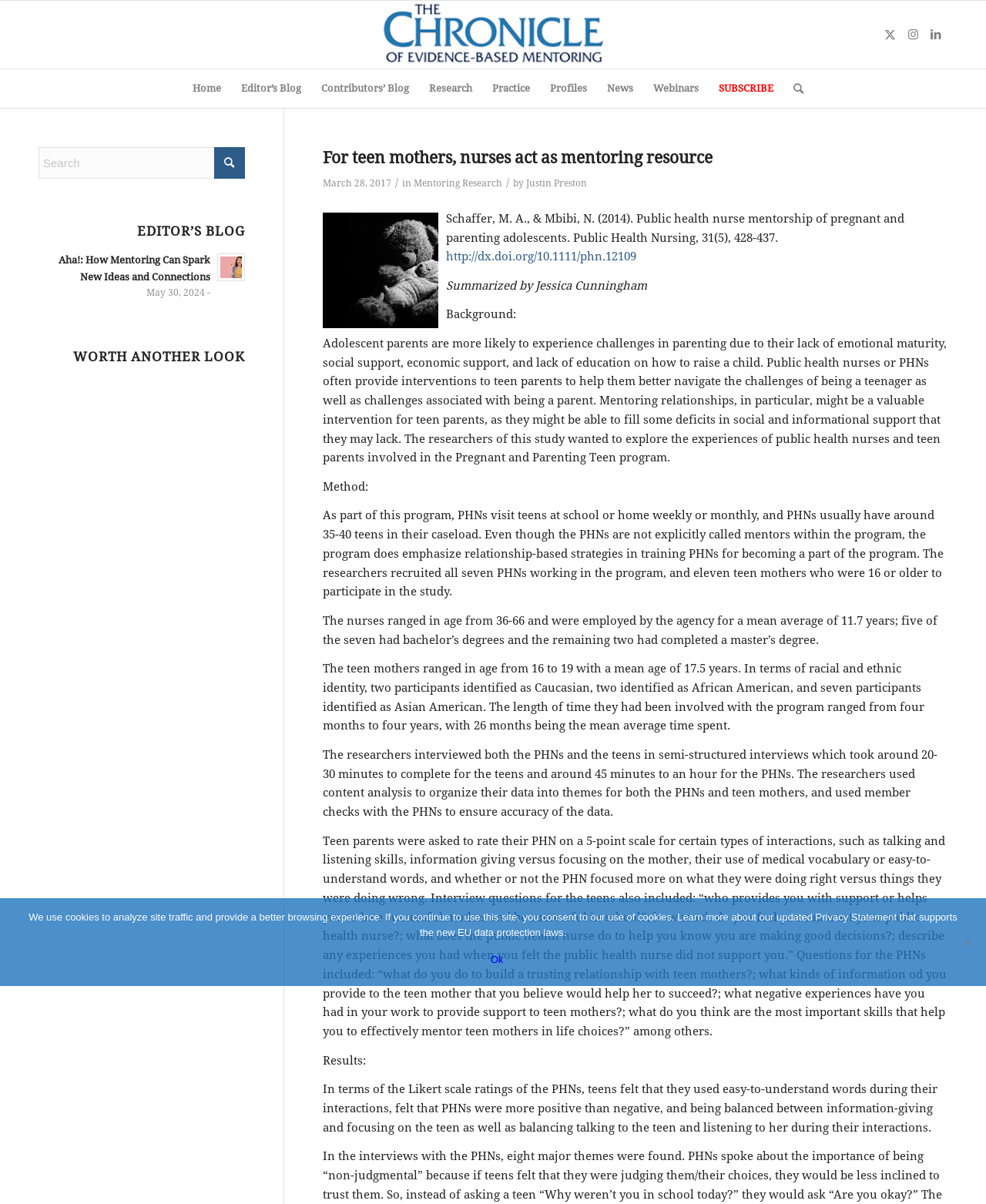How long did the semi-structured interviews with the PHNs take?
Use the information from the image to give a detailed answer to the question.

According to the article, the semi-structured interviews with the PHNs took around 45 minutes to an hour to complete, while the interviews with the teen mothers took around 20-30 minutes.